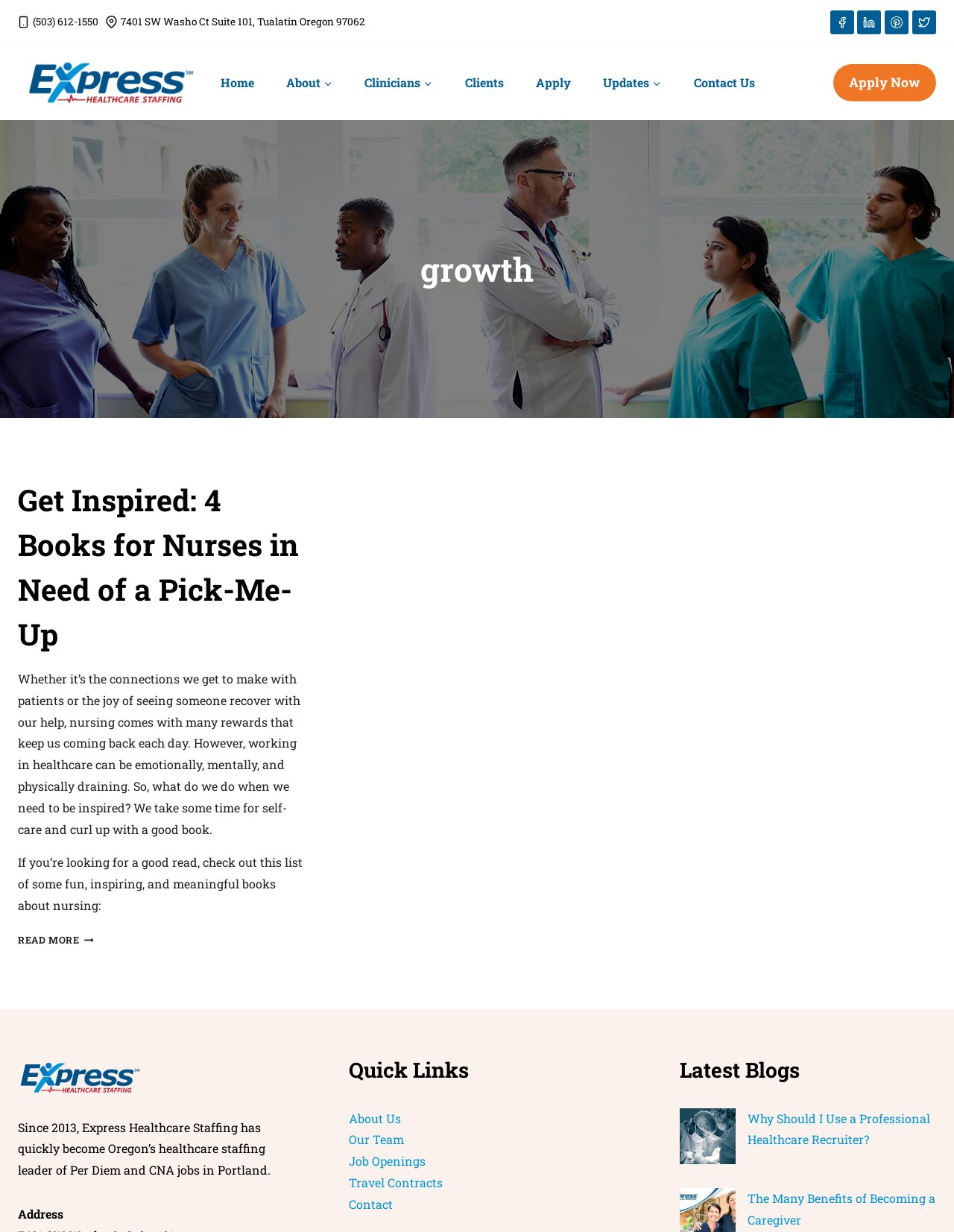Locate and provide the bounding box coordinates for the HTML element that matches this description: "Contact Us".

[0.71, 0.053, 0.808, 0.082]